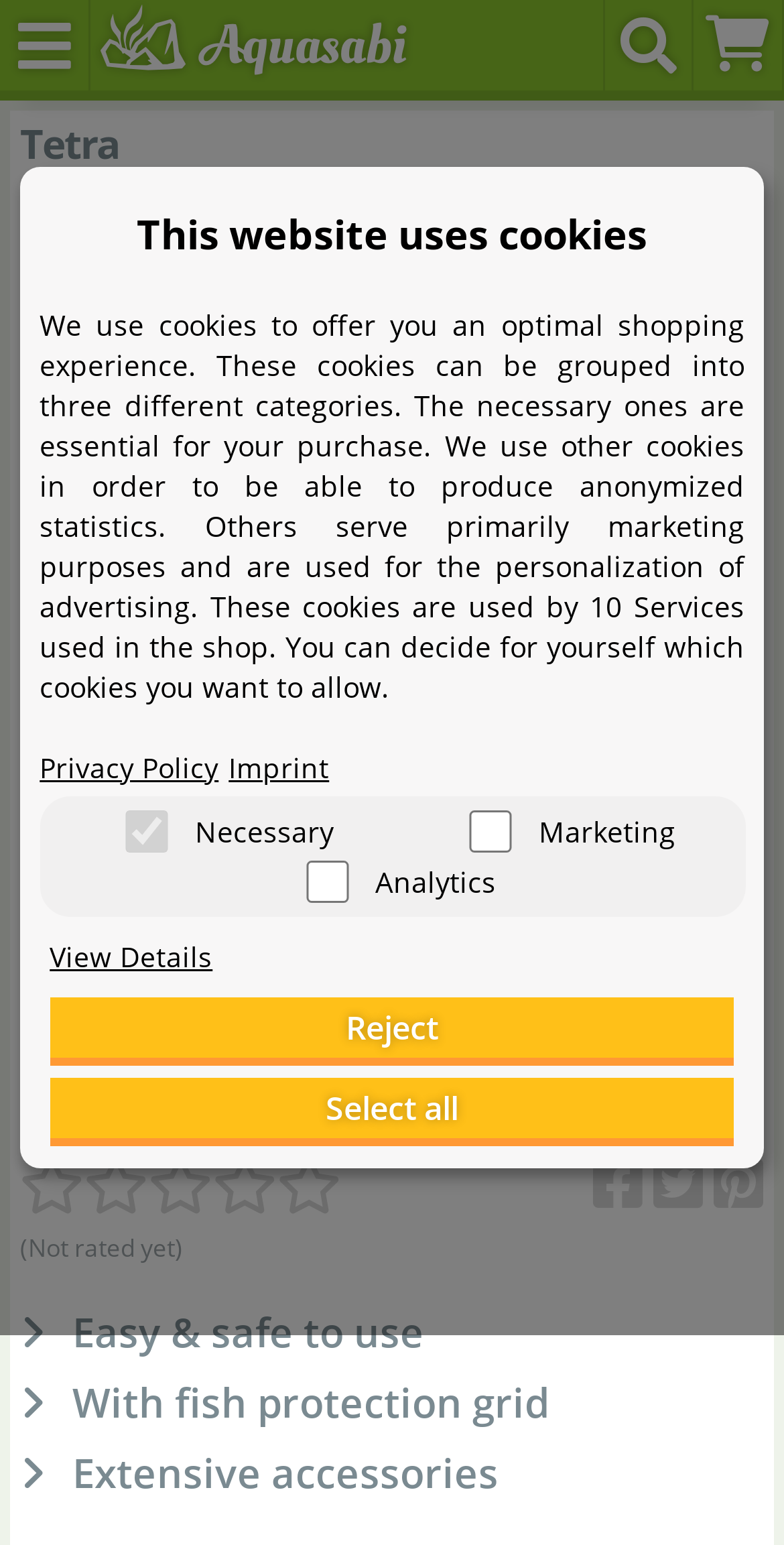Kindly determine the bounding box coordinates for the area that needs to be clicked to execute this instruction: "Select all cookies".

[0.063, 0.697, 0.937, 0.736]